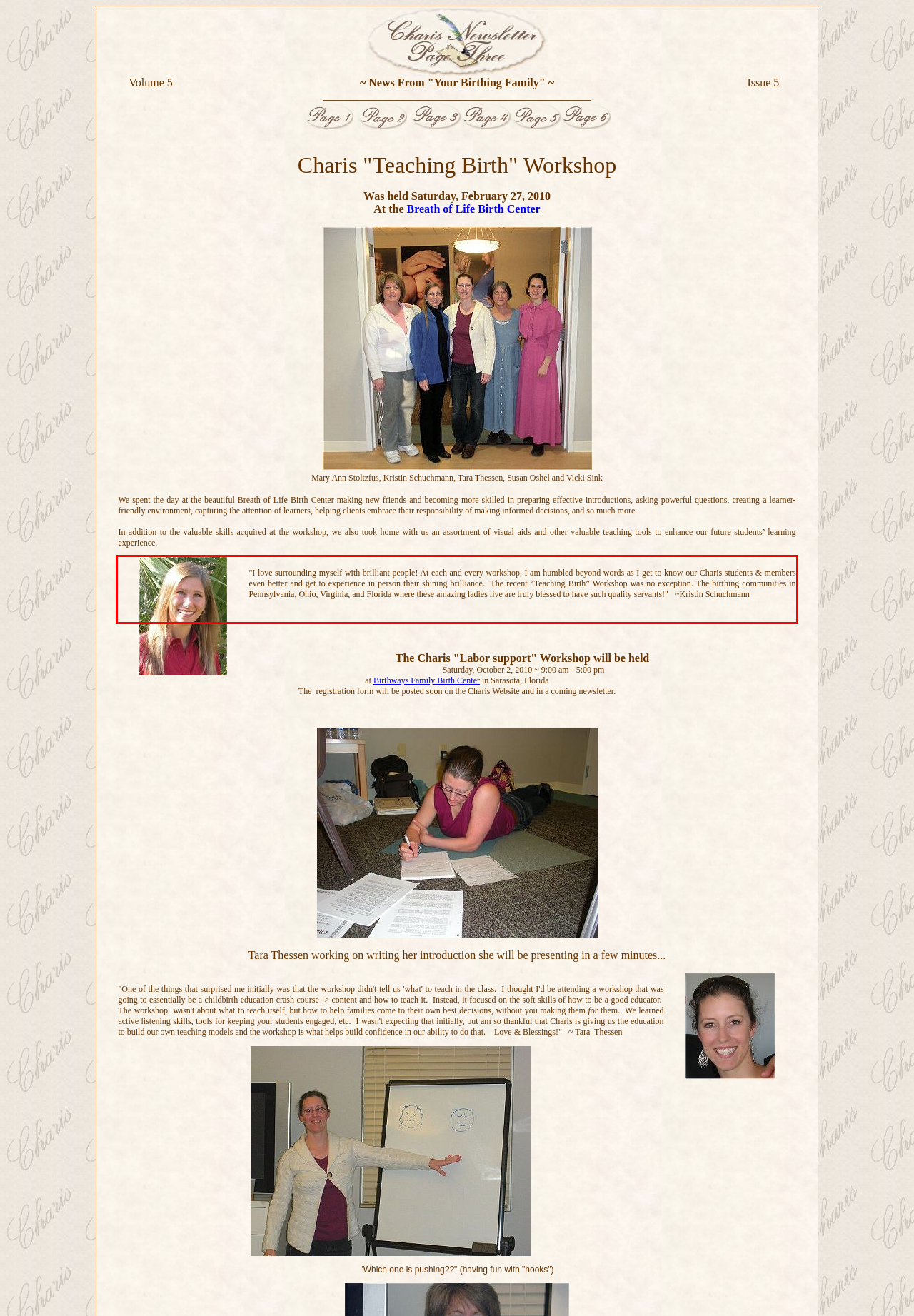Examine the webpage screenshot and use OCR to recognize and output the text within the red bounding box.

"I love surrounding myself with brilliant people! At each and every workshop, I am humbled beyond words as I get to know our Charis students & members even better and get to experience in person their shining brilliance. The recent “Teaching Birth” Workshop was no exception. The birthing communities in Pennsylvania, Ohio, Virginia, and Florida where these amazing ladies live are truly blessed to have such quality servants!" ~Kristin Schuchmann